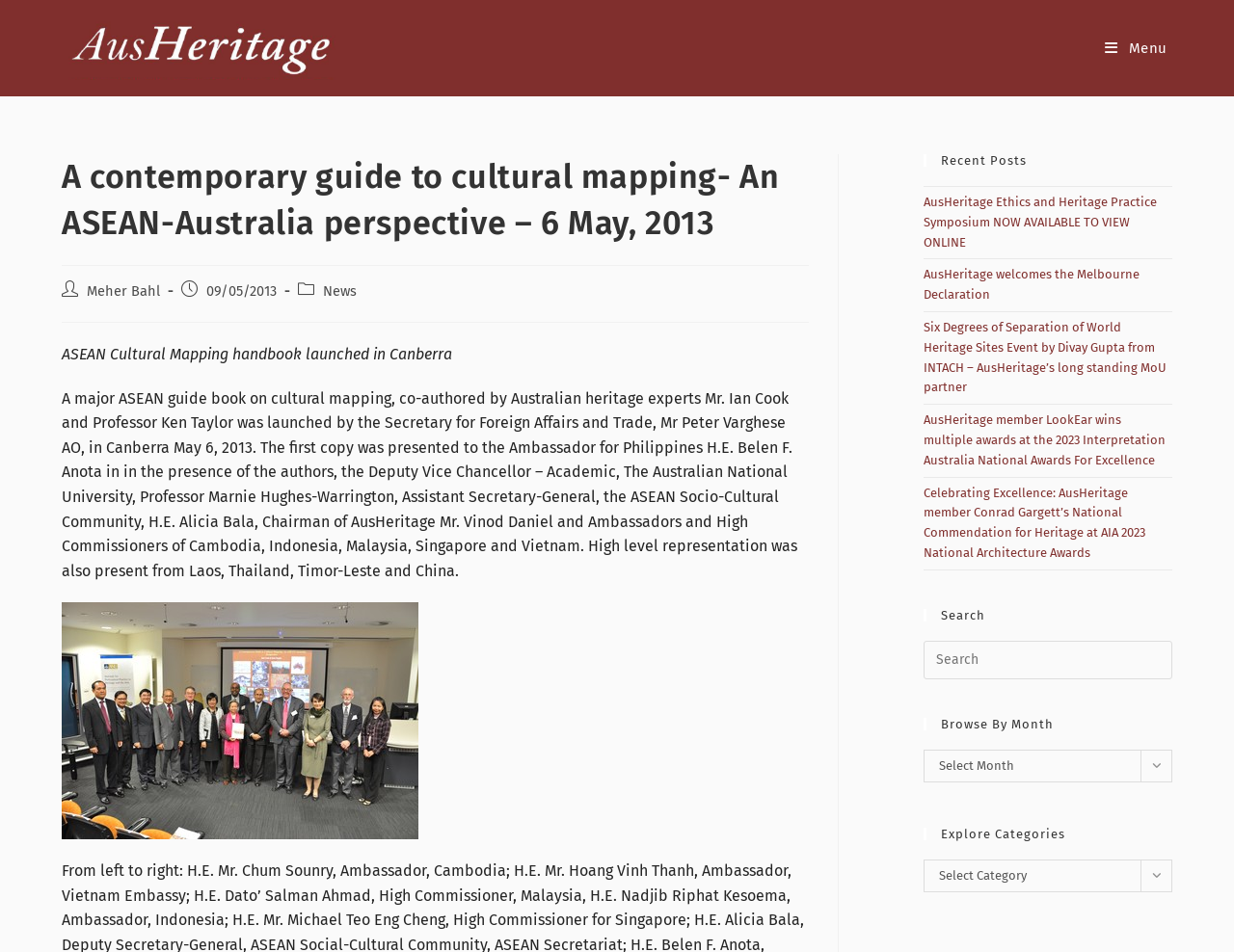Identify the bounding box coordinates of the part that should be clicked to carry out this instruction: "Search this website".

[0.748, 0.673, 0.95, 0.713]